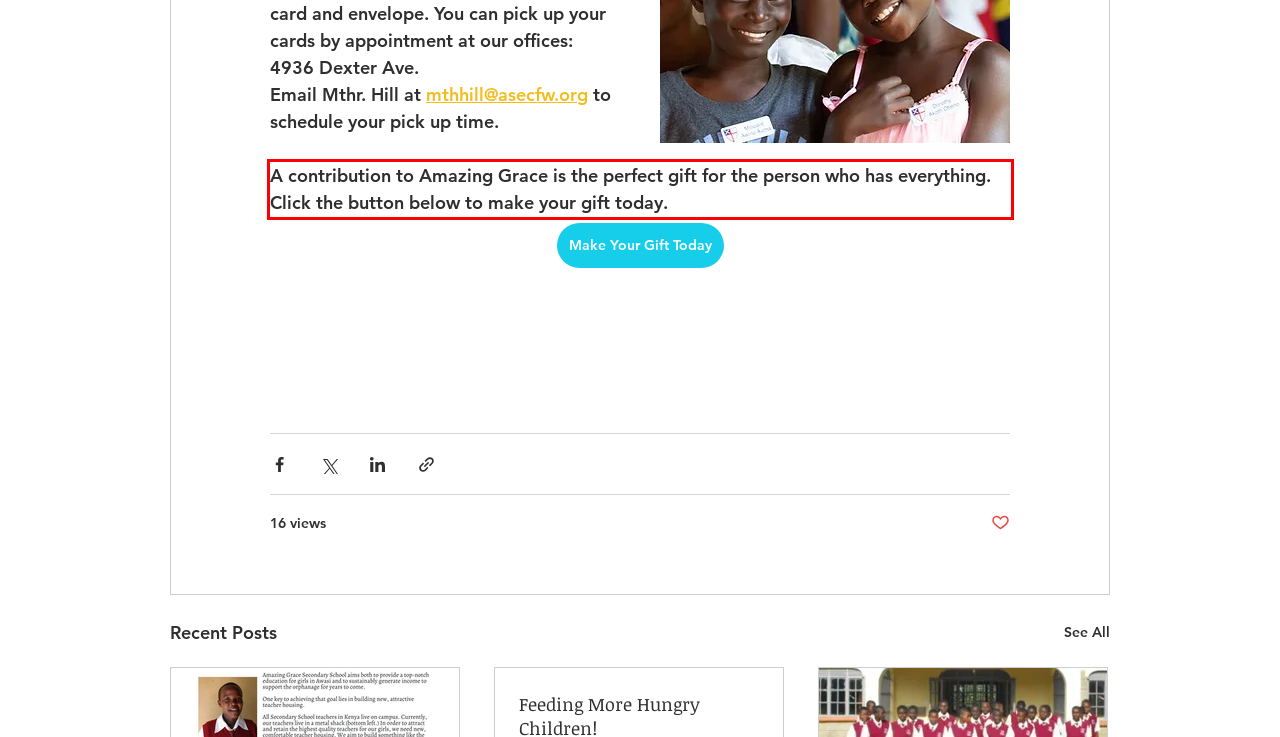Given a screenshot of a webpage with a red bounding box, please identify and retrieve the text inside the red rectangle.

A contribution to Amazing Grace is the perfect gift for the person who has everything. Click the button below to make your gift today.